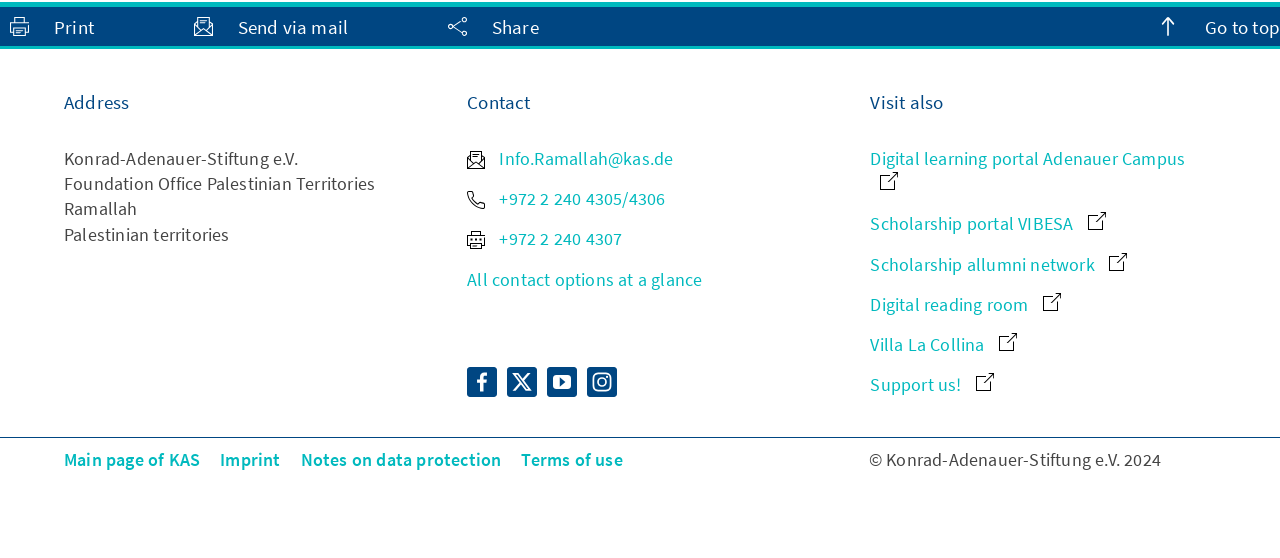Could you indicate the bounding box coordinates of the region to click in order to complete this instruction: "Go to top".

[0.899, 0.012, 1.0, 0.082]